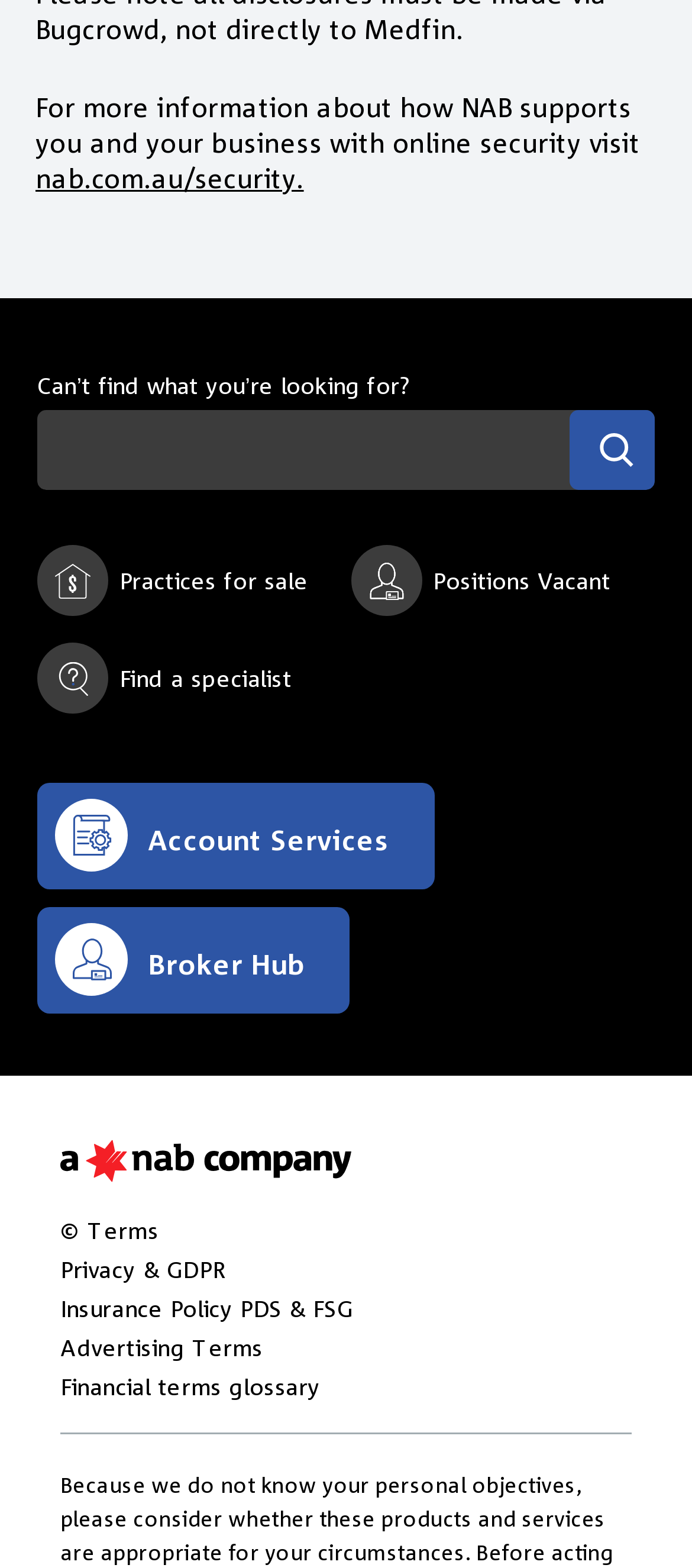Please specify the bounding box coordinates in the format (top-left x, top-left y, bottom-right x, bottom-right y), with values ranging from 0 to 1. Identify the bounding box for the UI component described as follows: nab.com.au/security.

[0.051, 0.105, 0.439, 0.123]